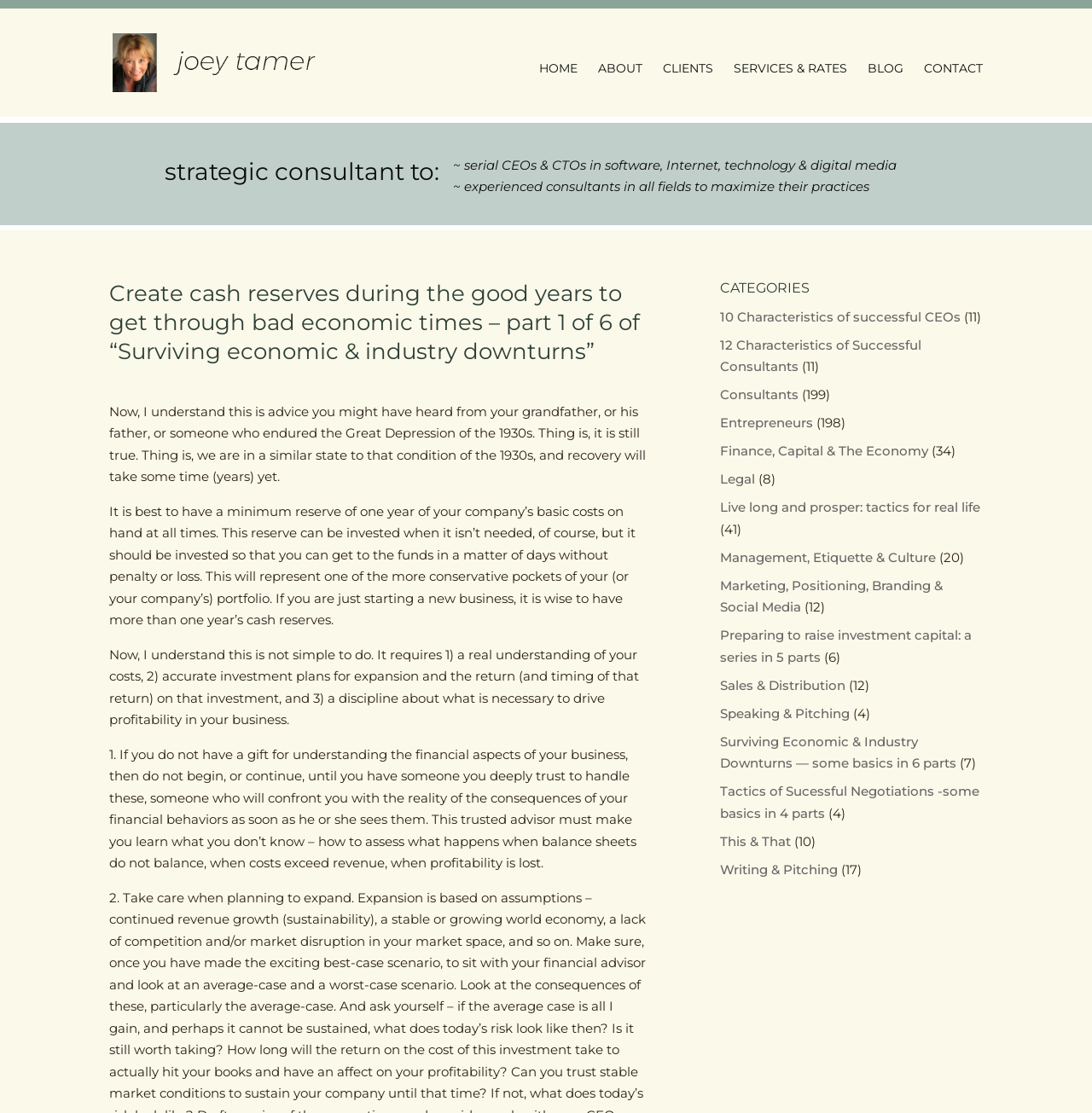What is the purpose of having a cash reserve?
Refer to the screenshot and deliver a thorough answer to the question presented.

The purpose of having a cash reserve can be determined by looking at the heading element with the text 'Create cash reserves during the good years to get through bad economic times – part 1 of 6 of “Surviving economic & industry downturns”', which indicates that the purpose of having a cash reserve is to get through bad economic times.